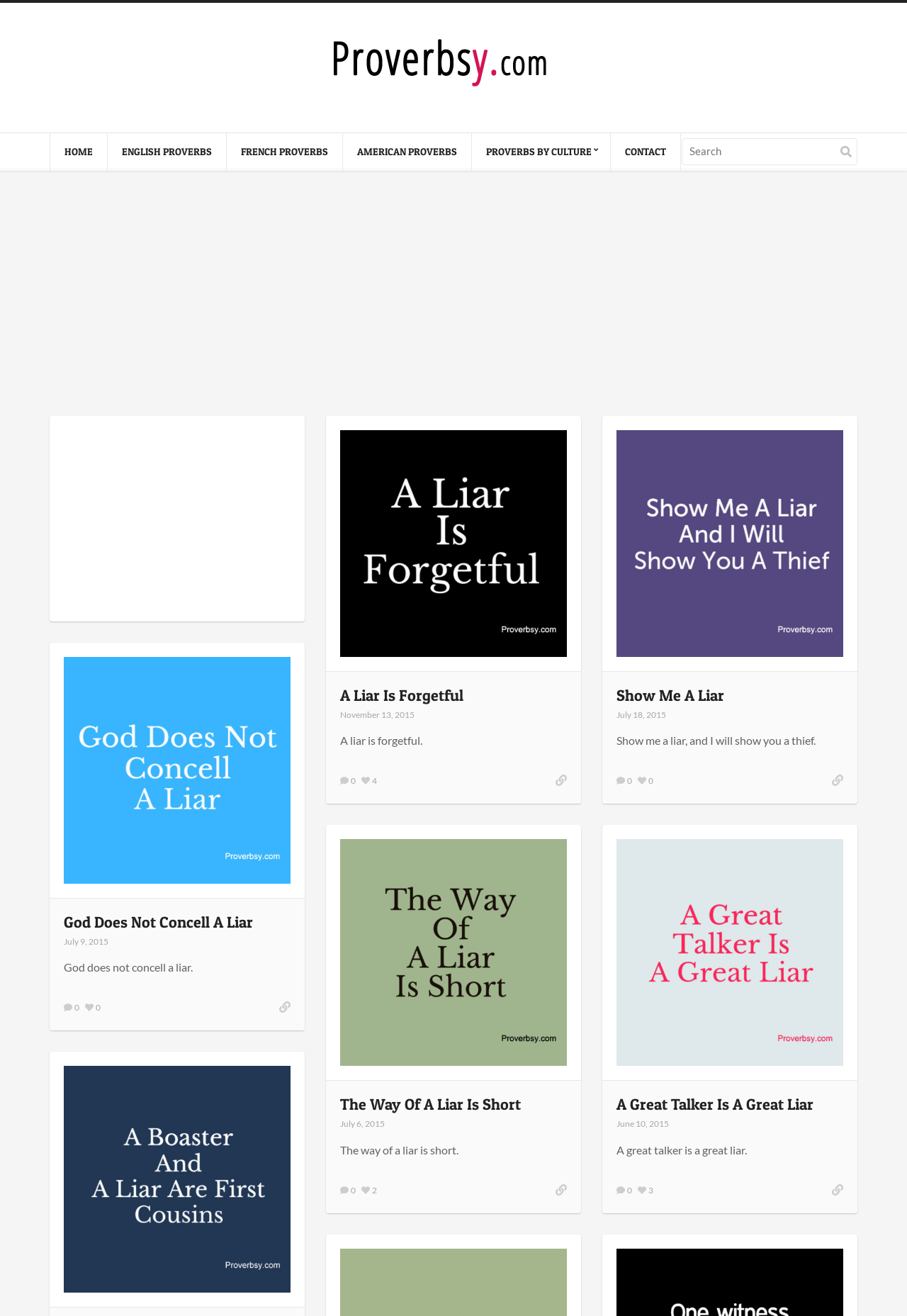Give a one-word or short phrase answer to this question: 
What is the text of the first link on the webpage?

Proverbsy